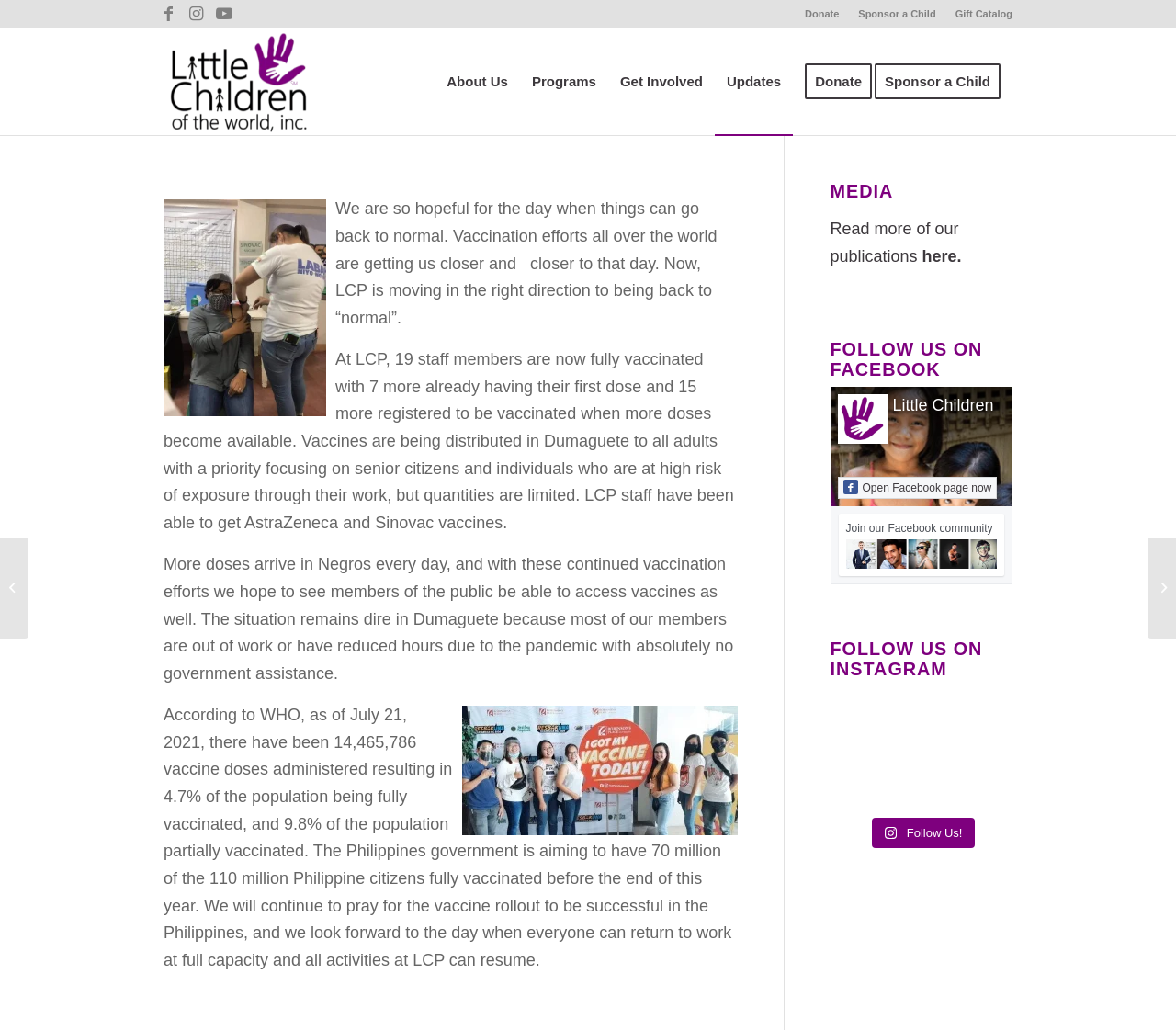Please identify the bounding box coordinates of the element on the webpage that should be clicked to follow this instruction: "Follow Us on Facebook". The bounding box coordinates should be given as four float numbers between 0 and 1, formatted as [left, top, right, bottom].

[0.759, 0.385, 0.924, 0.403]